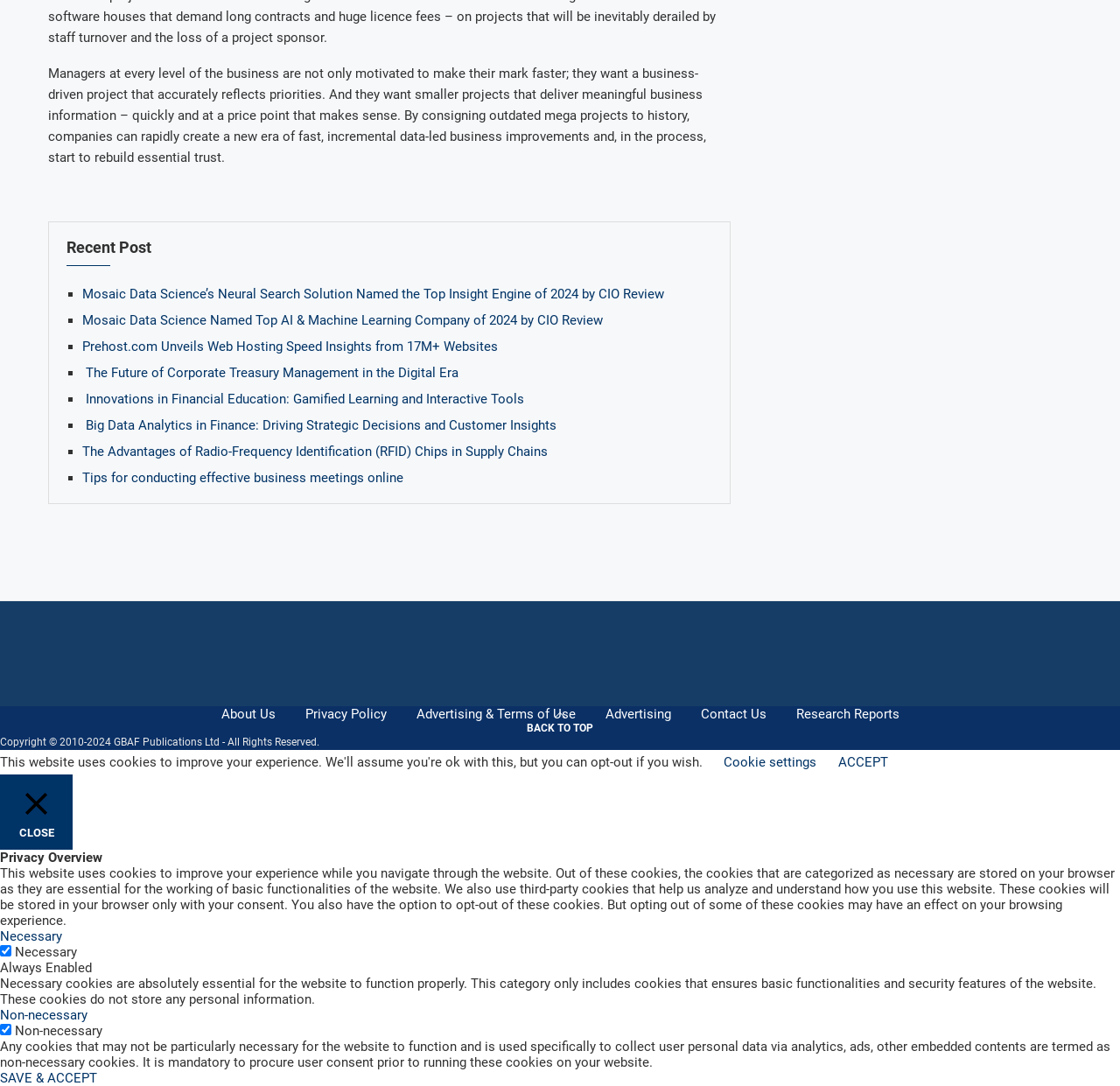What type of information is provided in the footer section?
Using the screenshot, give a one-word or short phrase answer.

Copyright and links to policies